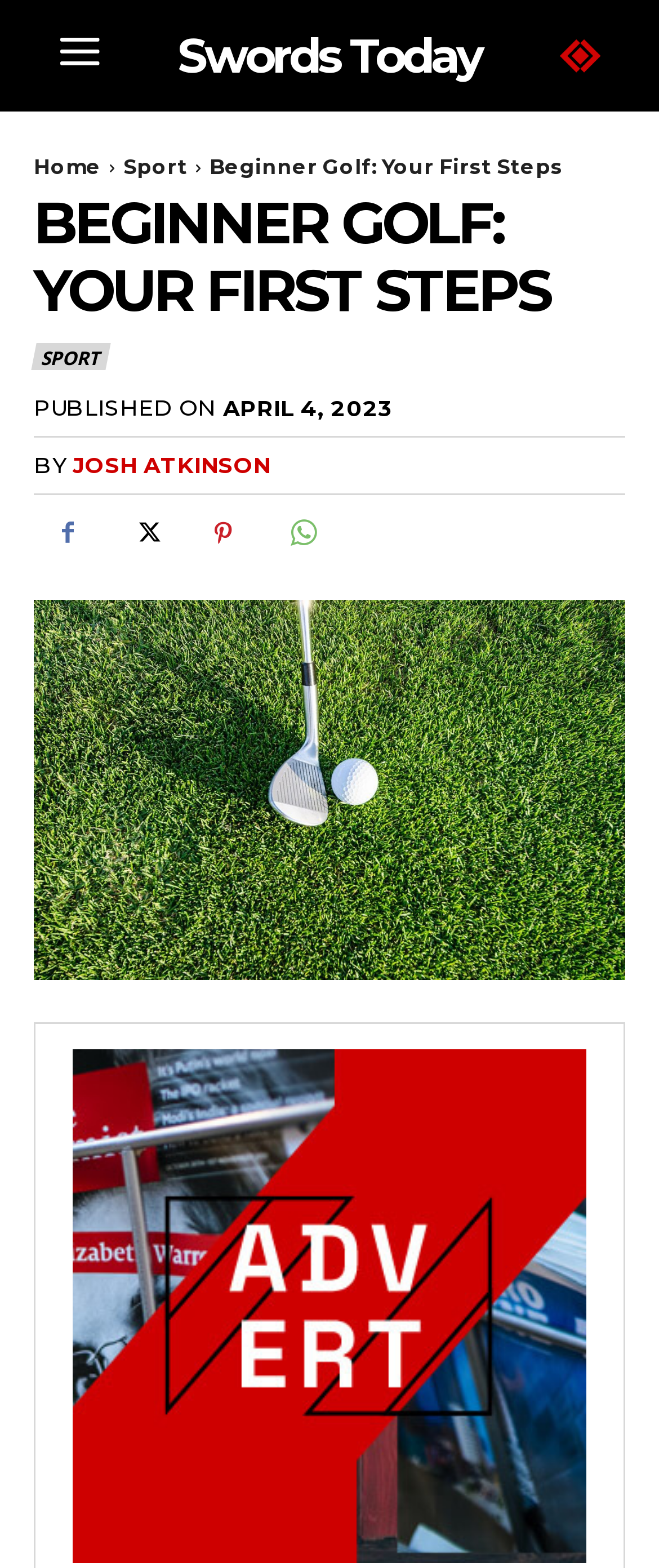Kindly determine the bounding box coordinates for the area that needs to be clicked to execute this instruction: "go to Virtualization.com".

None